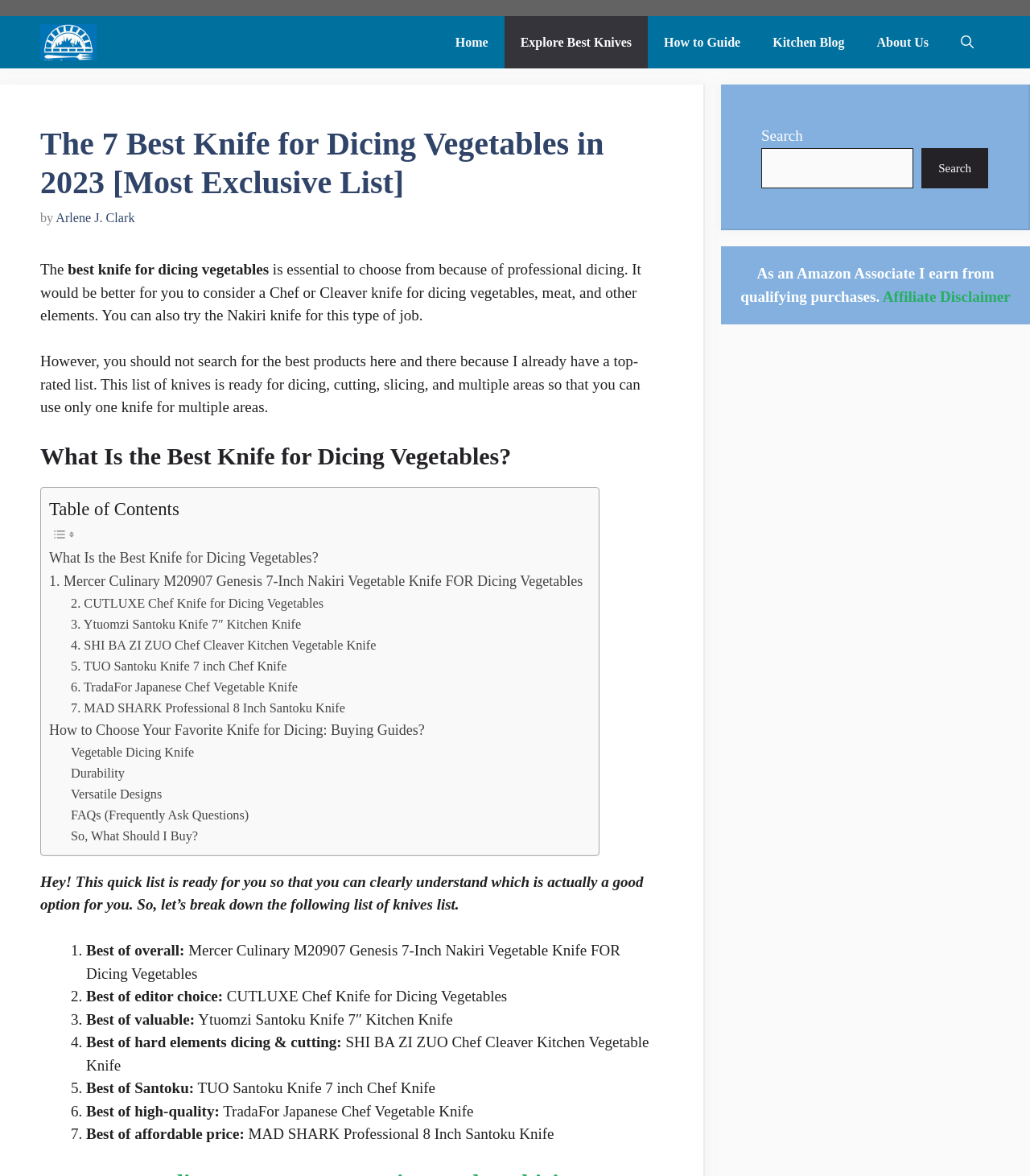Determine the bounding box coordinates of the clickable region to execute the instruction: "Search for a keyword". The coordinates should be four float numbers between 0 and 1, denoted as [left, top, right, bottom].

[0.739, 0.126, 0.887, 0.16]